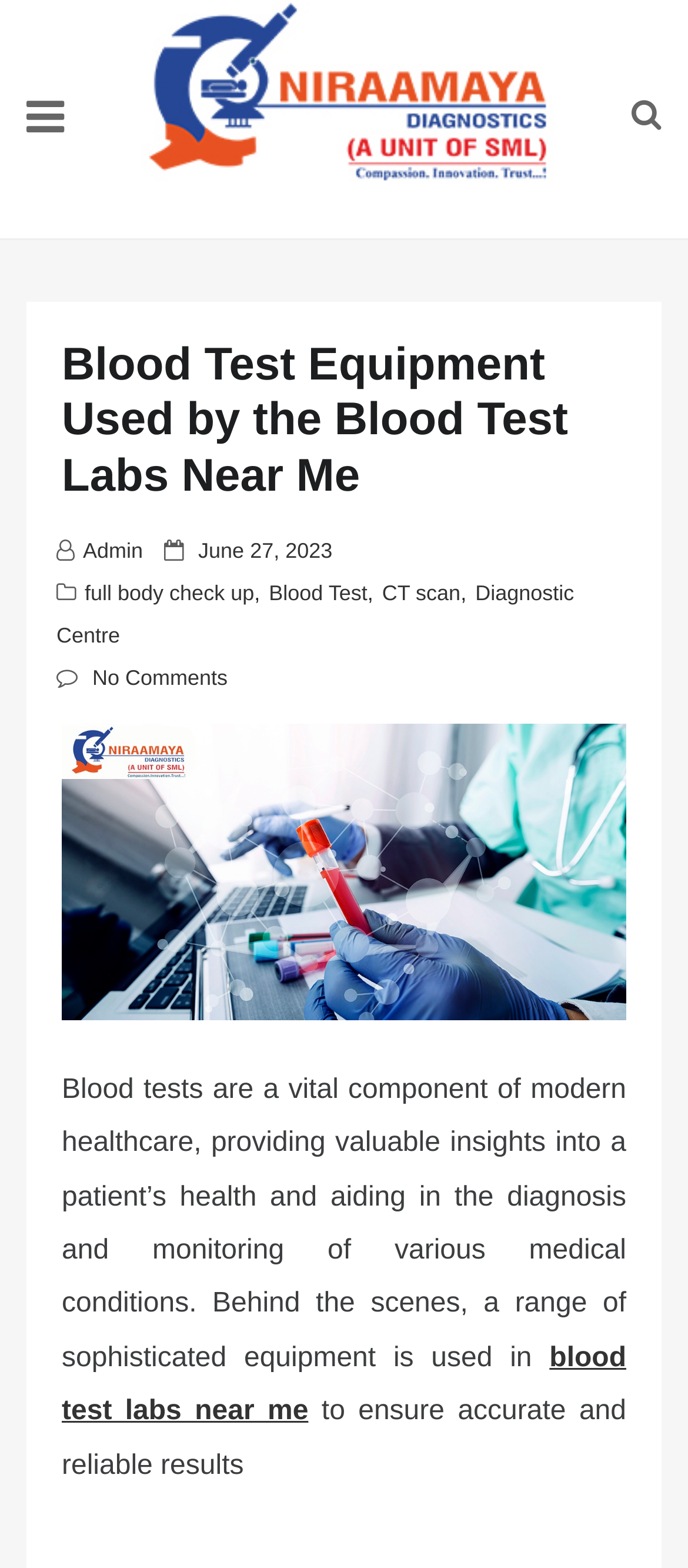Reply to the question with a single word or phrase:
What are the other medical services mentioned?

full body check up, CT scan, Diagnostic Centre